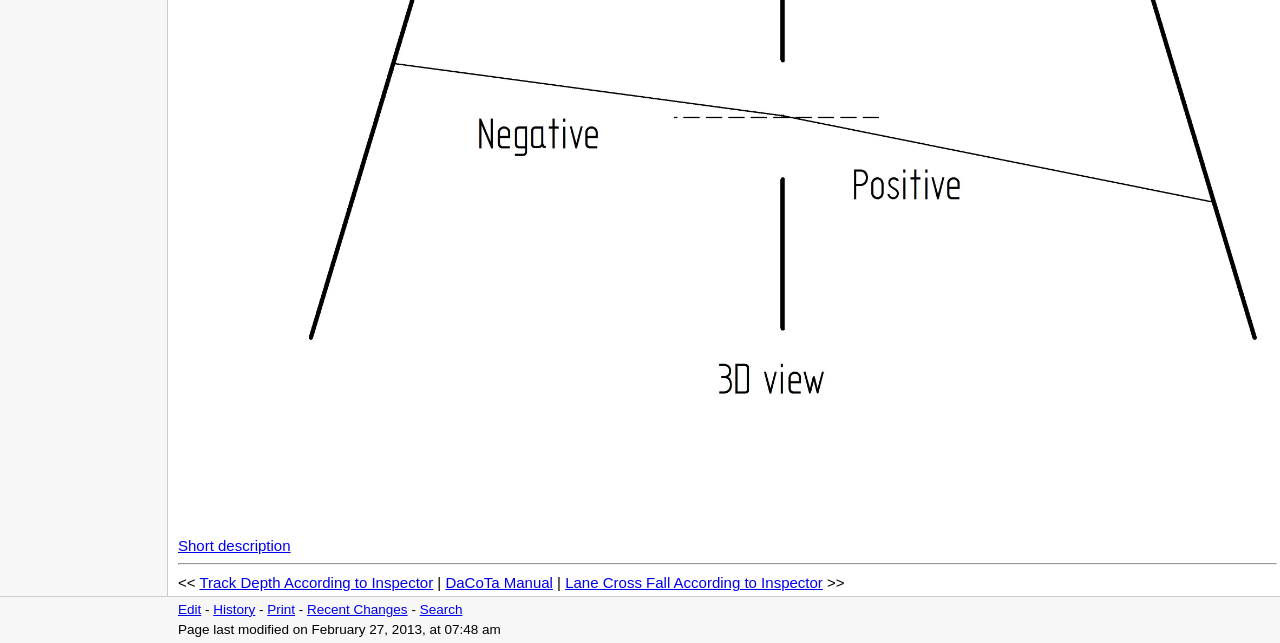Determine the bounding box coordinates of the region to click in order to accomplish the following instruction: "View DaCoTa manual". Provide the coordinates as four float numbers between 0 and 1, specifically [left, top, right, bottom].

[0.348, 0.893, 0.432, 0.919]